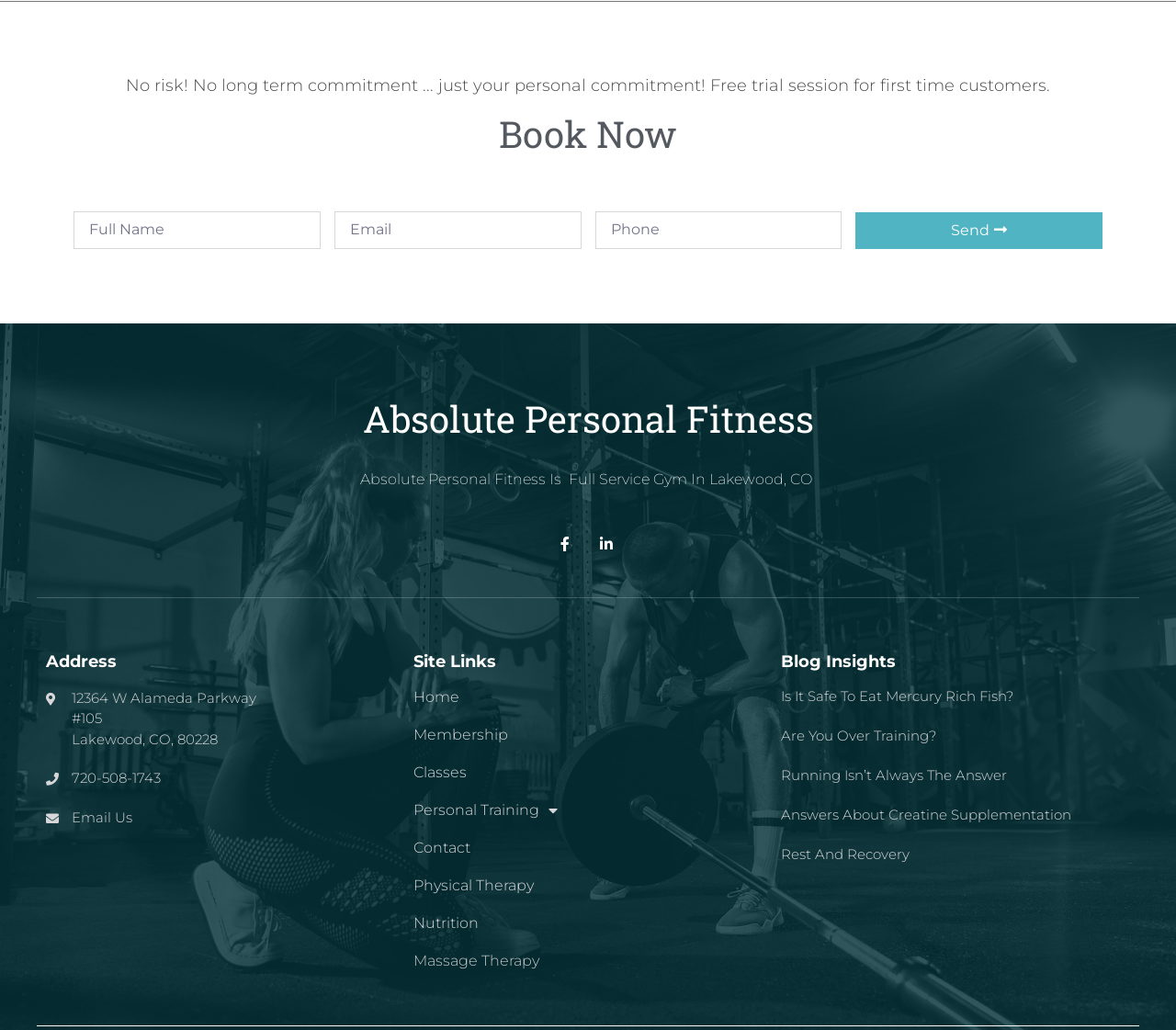How many links are there in the 'Site Links' section?
Answer the question with a single word or phrase derived from the image.

7